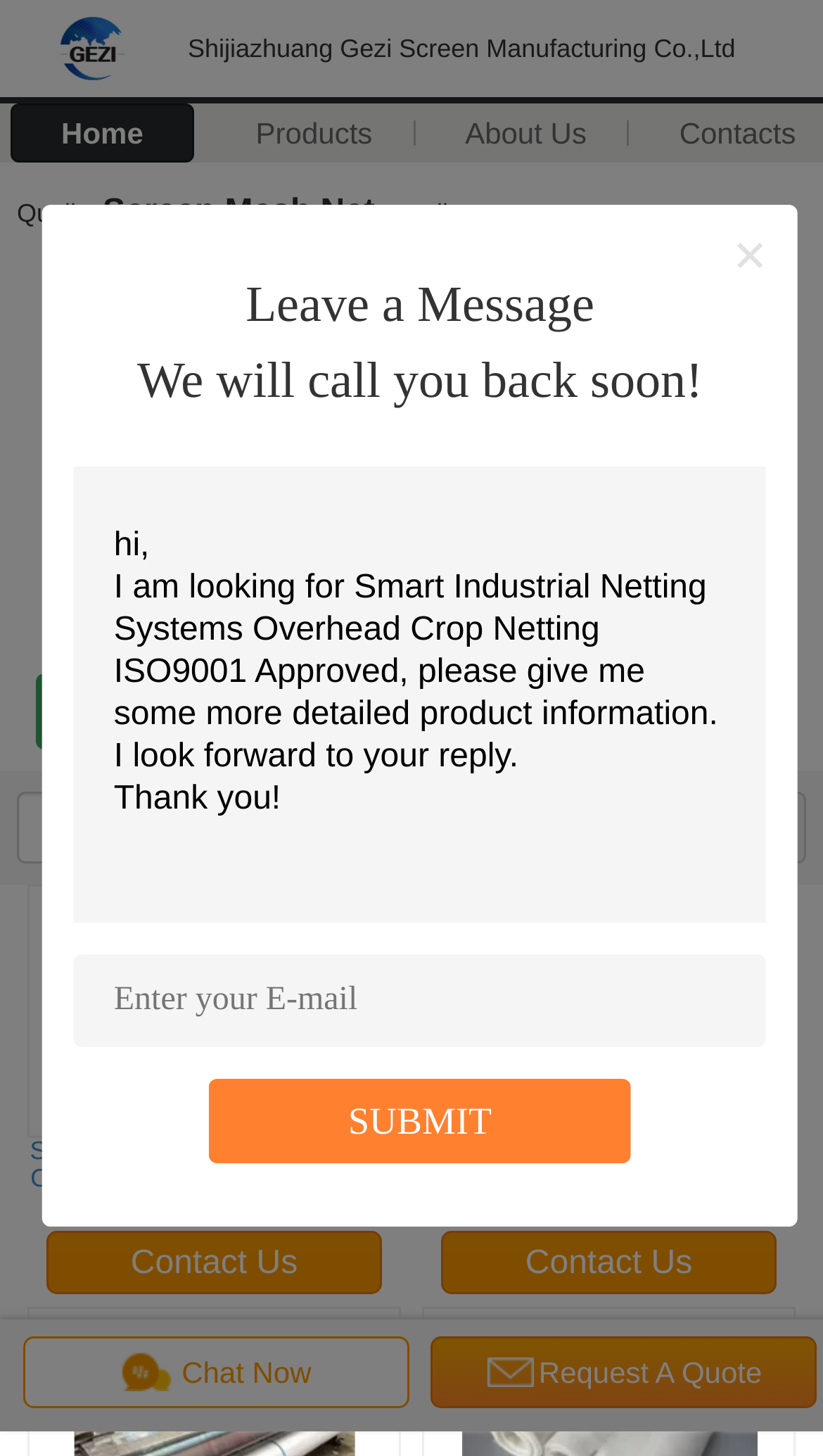Please answer the following question as detailed as possible based on the image: 
How many links are there in the navigation menu at the top of the page?

I counted the links at the top of the page and found three links: 'Home', 'Products', and 'About Us'.